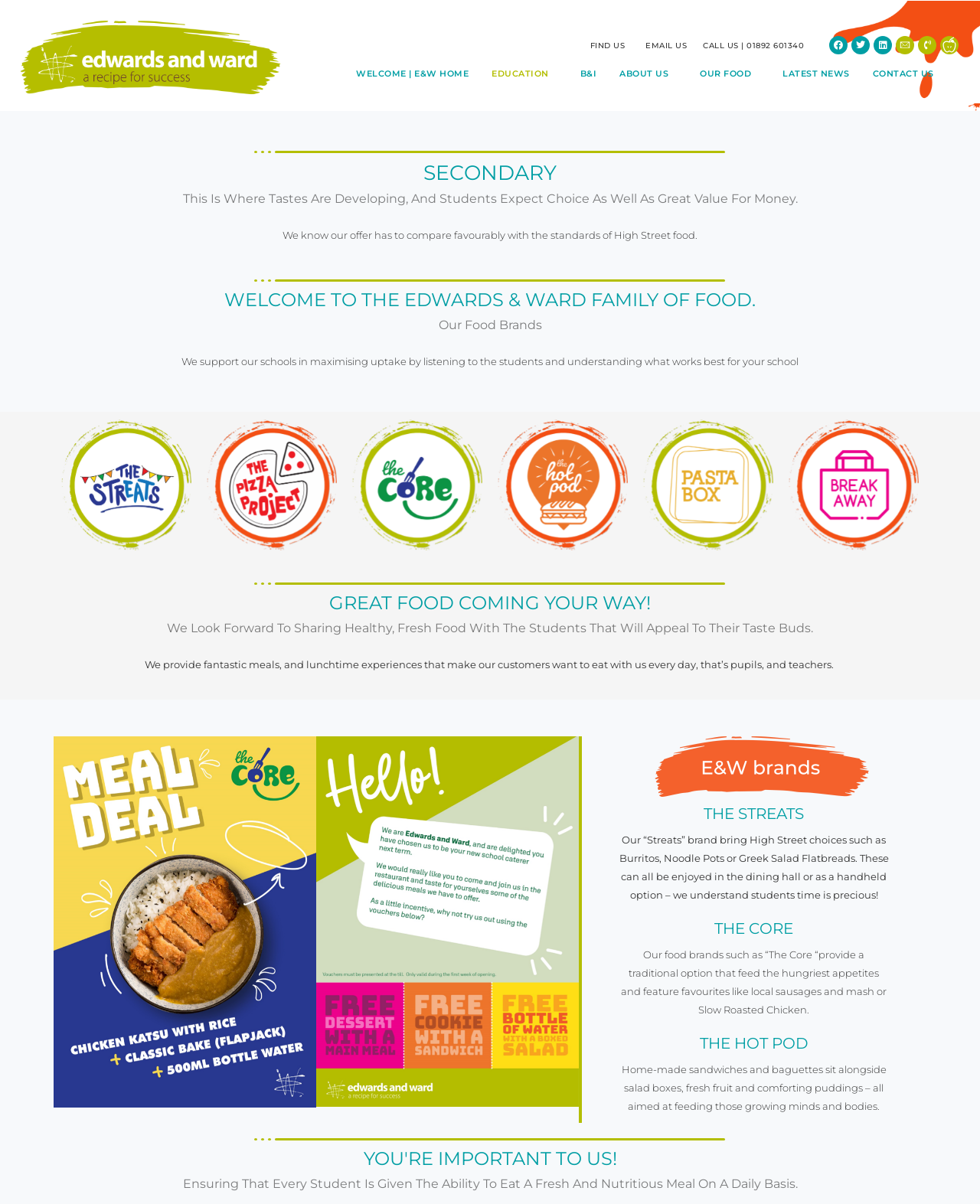What is the name of the company?
Look at the image and construct a detailed response to the question.

The name of the company can be found in the top-left corner of the webpage, where it says 'Edwards & Ward | Secondary Education Caterers'. This is likely the company's logo and name.